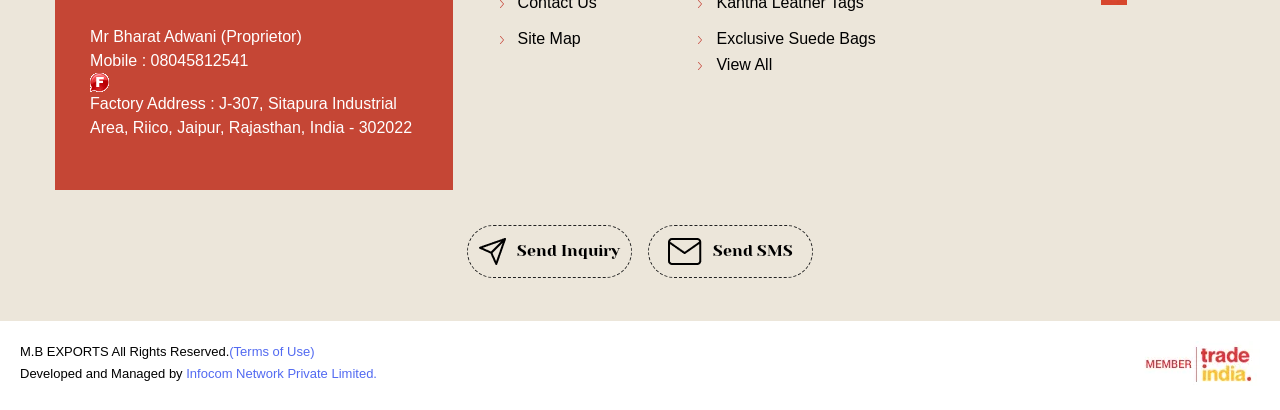Identify the bounding box of the UI element described as follows: "Antique Bed Cushions". Provide the coordinates as four float numbers in the range of 0 to 1 [left, top, right, bottom].

[0.546, 0.688, 0.783, 0.732]